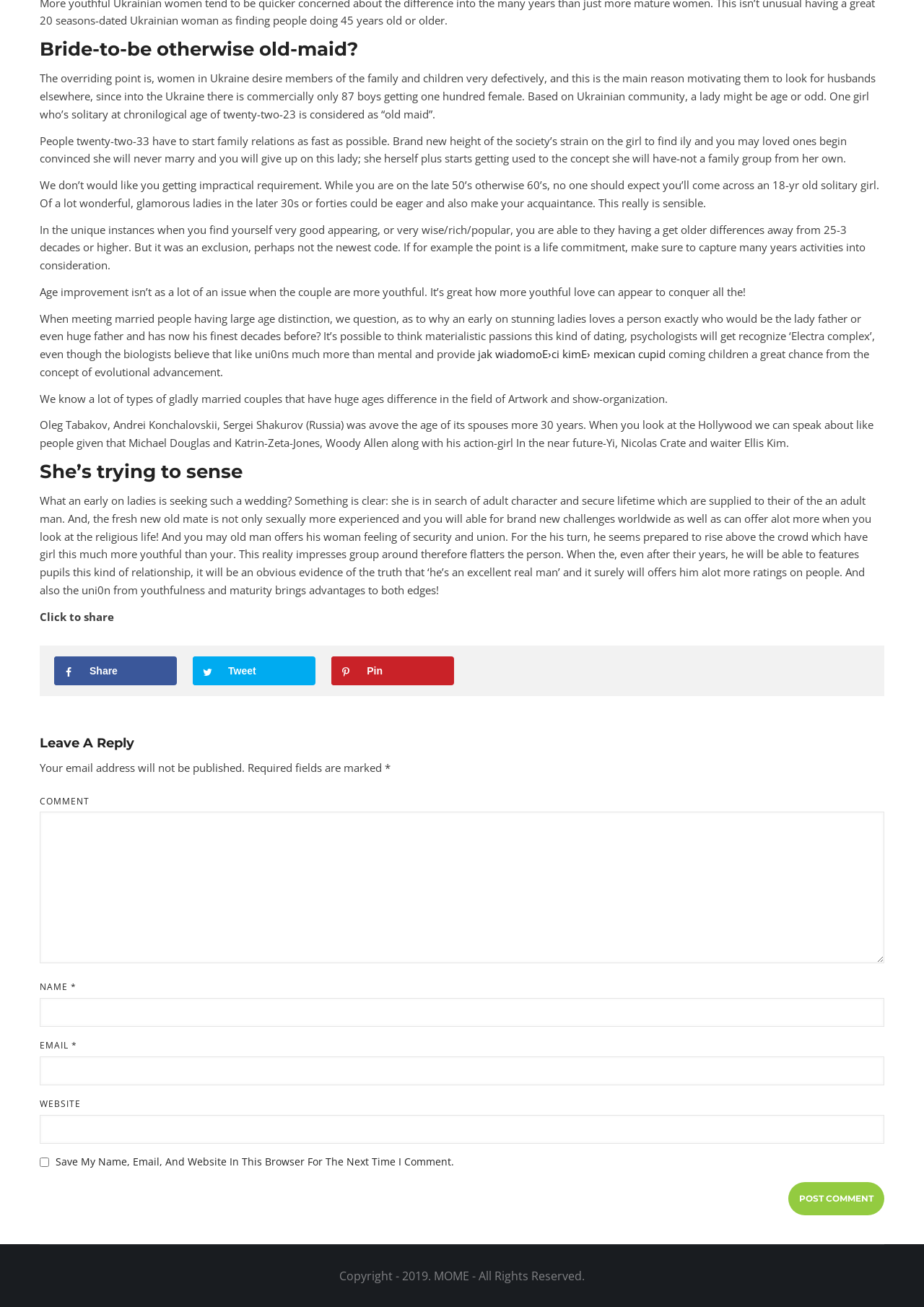Find the bounding box coordinates of the UI element according to this description: "parent_node: NAME * name="author"".

[0.043, 0.764, 0.957, 0.786]